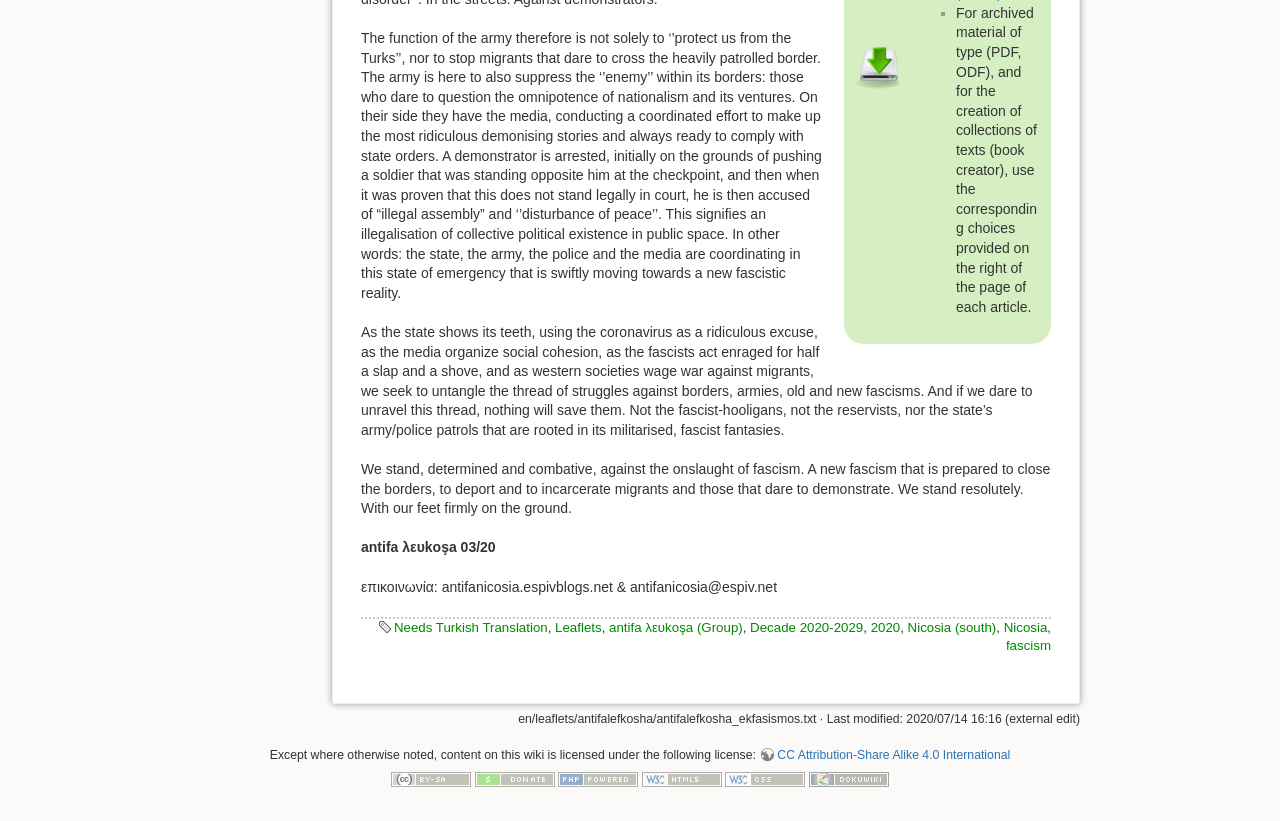Find the bounding box coordinates for the HTML element described in this sentence: "alt="CC Attribution-Share Alike 4.0 International"". Provide the coordinates as four float numbers between 0 and 1, in the format [left, top, right, bottom].

[0.306, 0.94, 0.368, 0.957]